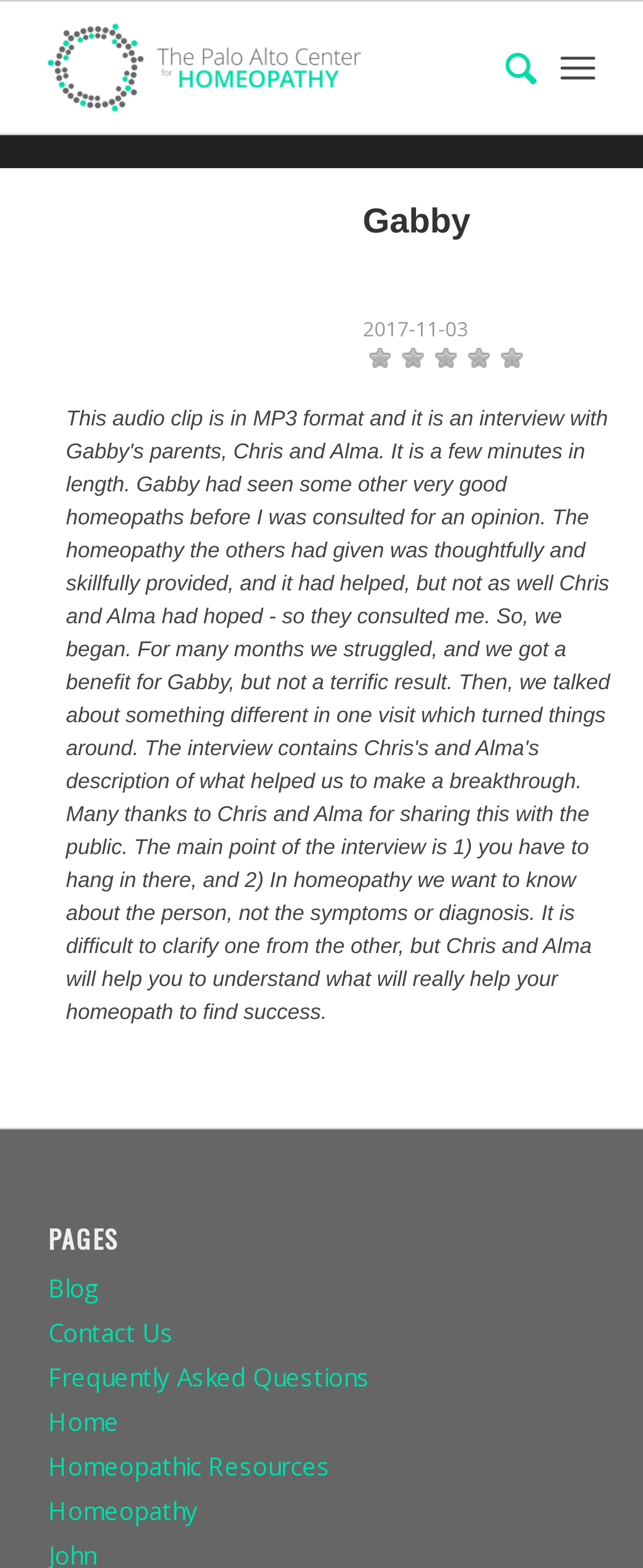What is the date mentioned on the page?
Analyze the image and provide a thorough answer to the question.

I found the answer by looking at the StaticText element with the text '2017-11-03' which is a child of the main element.